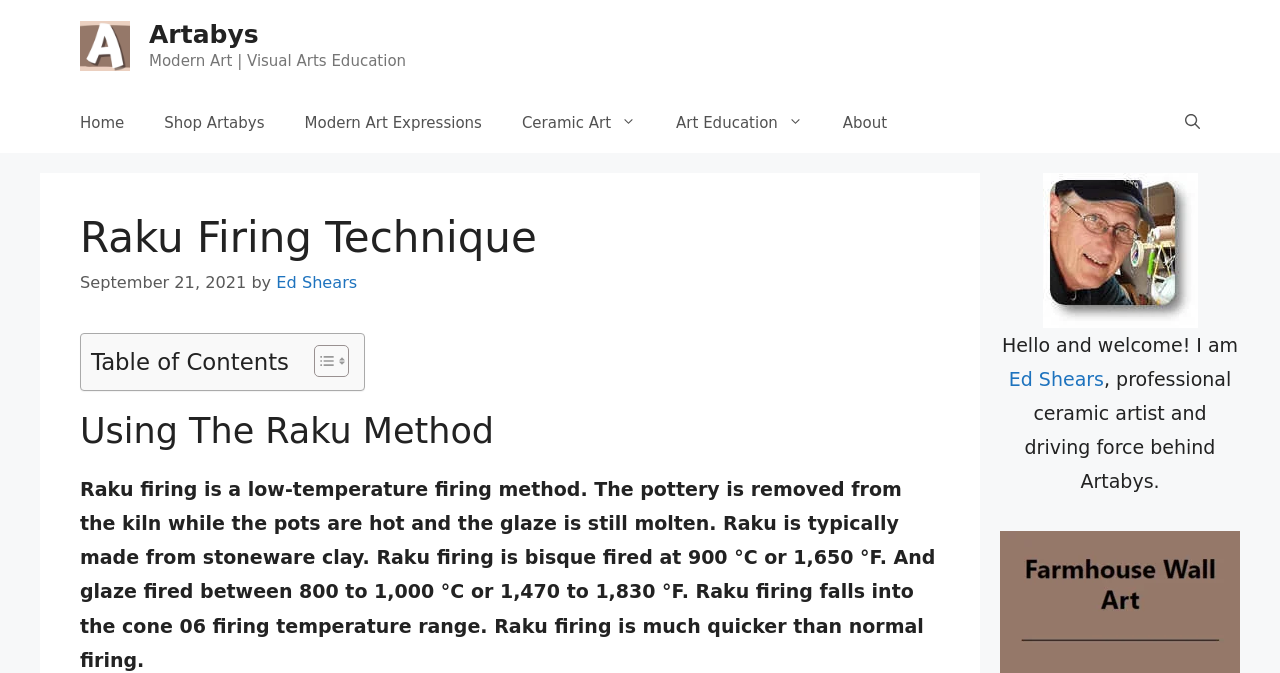What type of clay is Raku typically made from?
Could you please answer the question thoroughly and with as much detail as possible?

According to the webpage, Raku is typically made from stoneware clay, which is mentioned in the paragraph describing the Raku firing method.